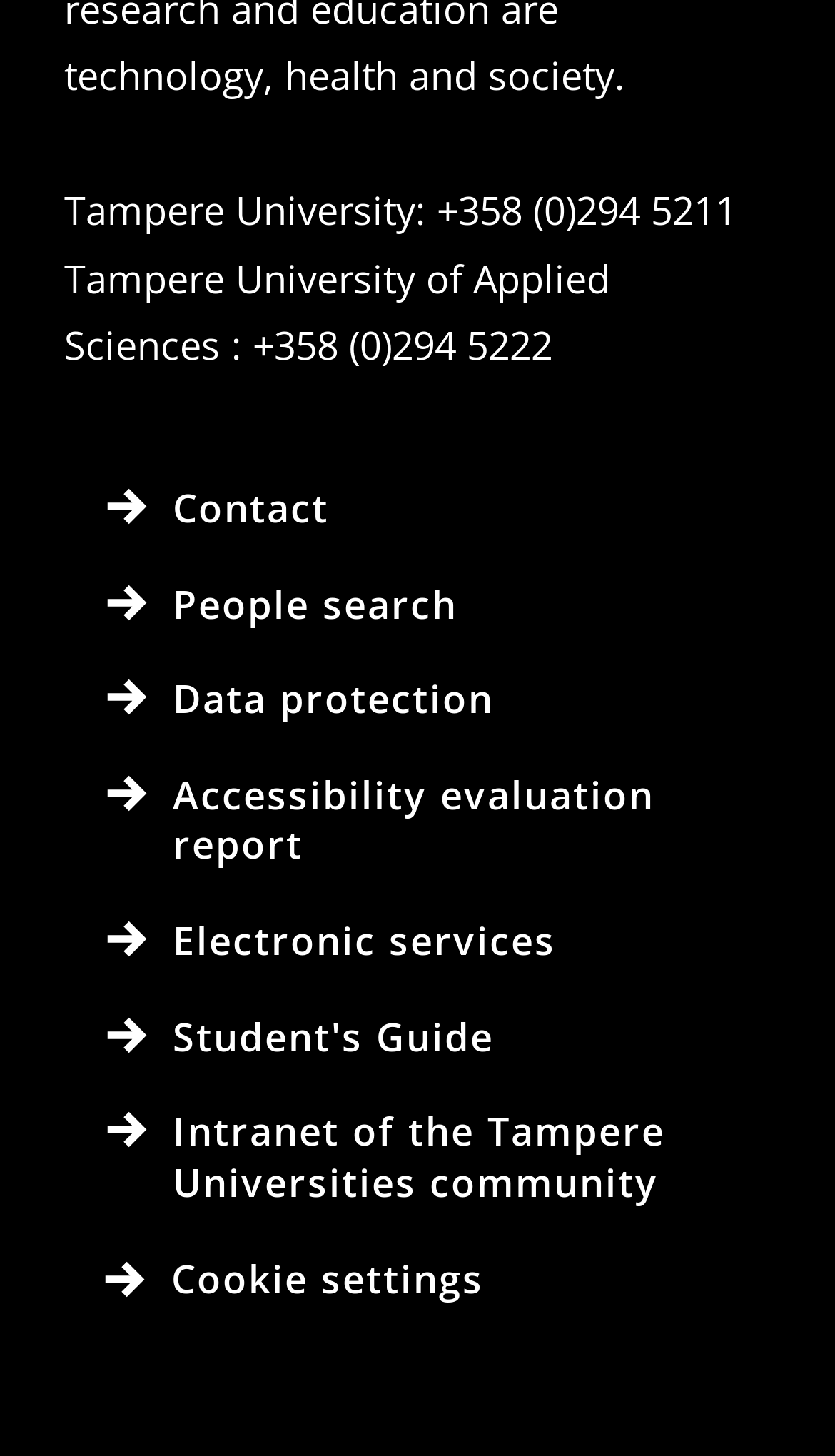What is the last item in the footer navigation?
Could you answer the question with a detailed and thorough explanation?

I looked at the footer navigation section and found that the last item is a link labeled 'Intranet of the Tampere Universities community'.